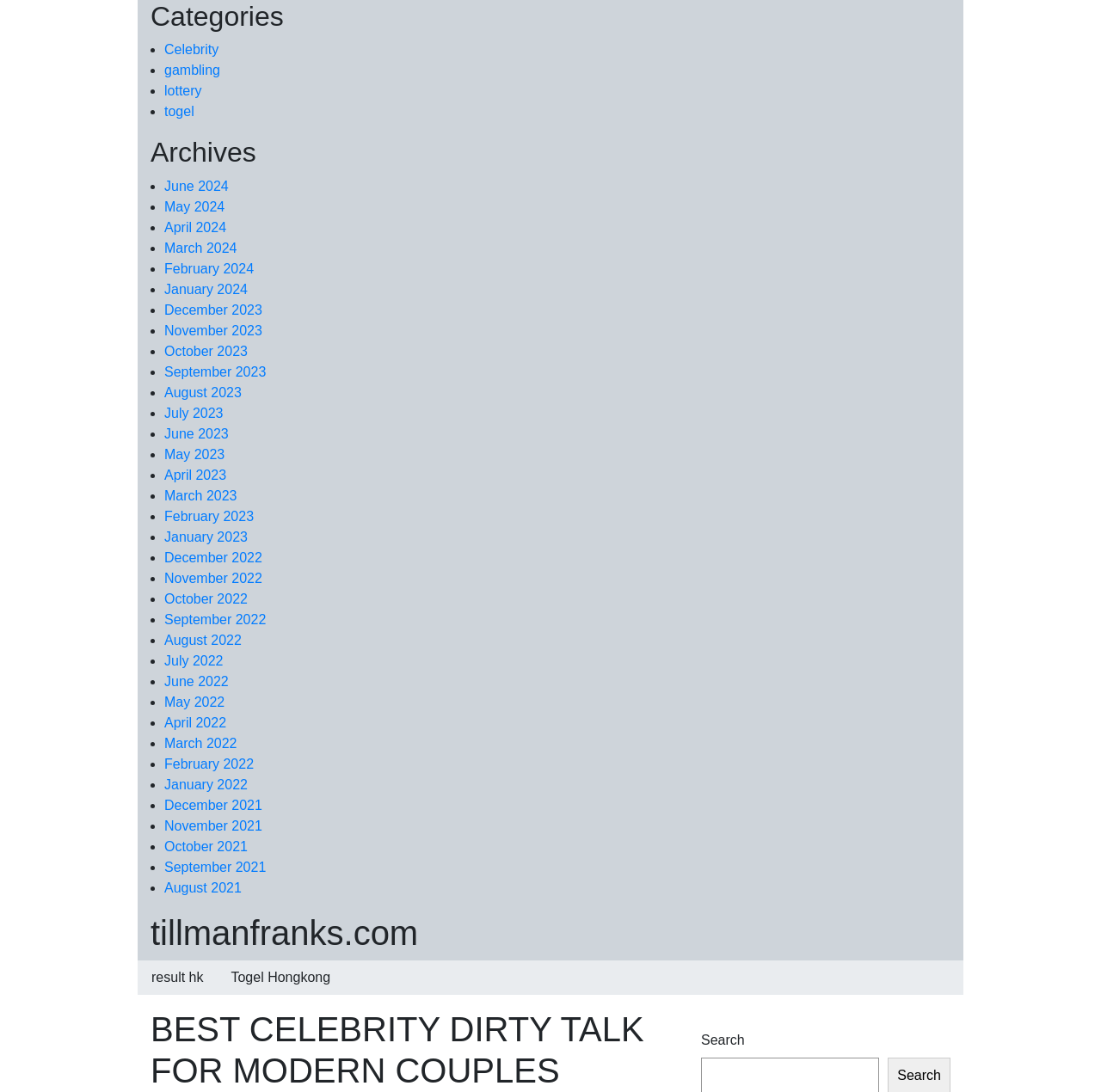Predict the bounding box coordinates of the area that should be clicked to accomplish the following instruction: "Explore the 'togel' link". The bounding box coordinates should consist of four float numbers between 0 and 1, i.e., [left, top, right, bottom].

[0.149, 0.096, 0.176, 0.109]